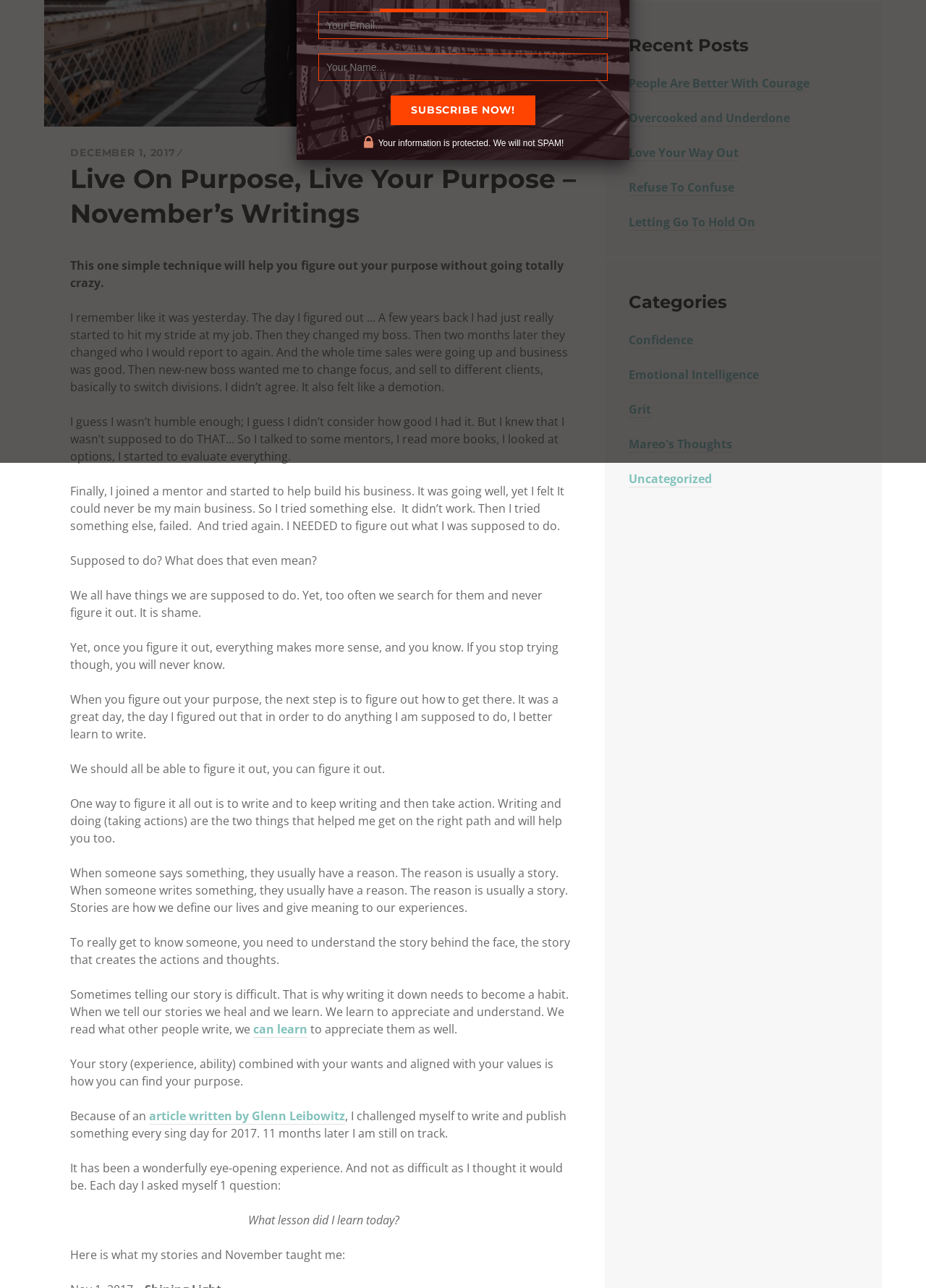Predict the bounding box of the UI element based on this description: "value="Subscribe Now!"".

[0.422, 0.074, 0.578, 0.097]